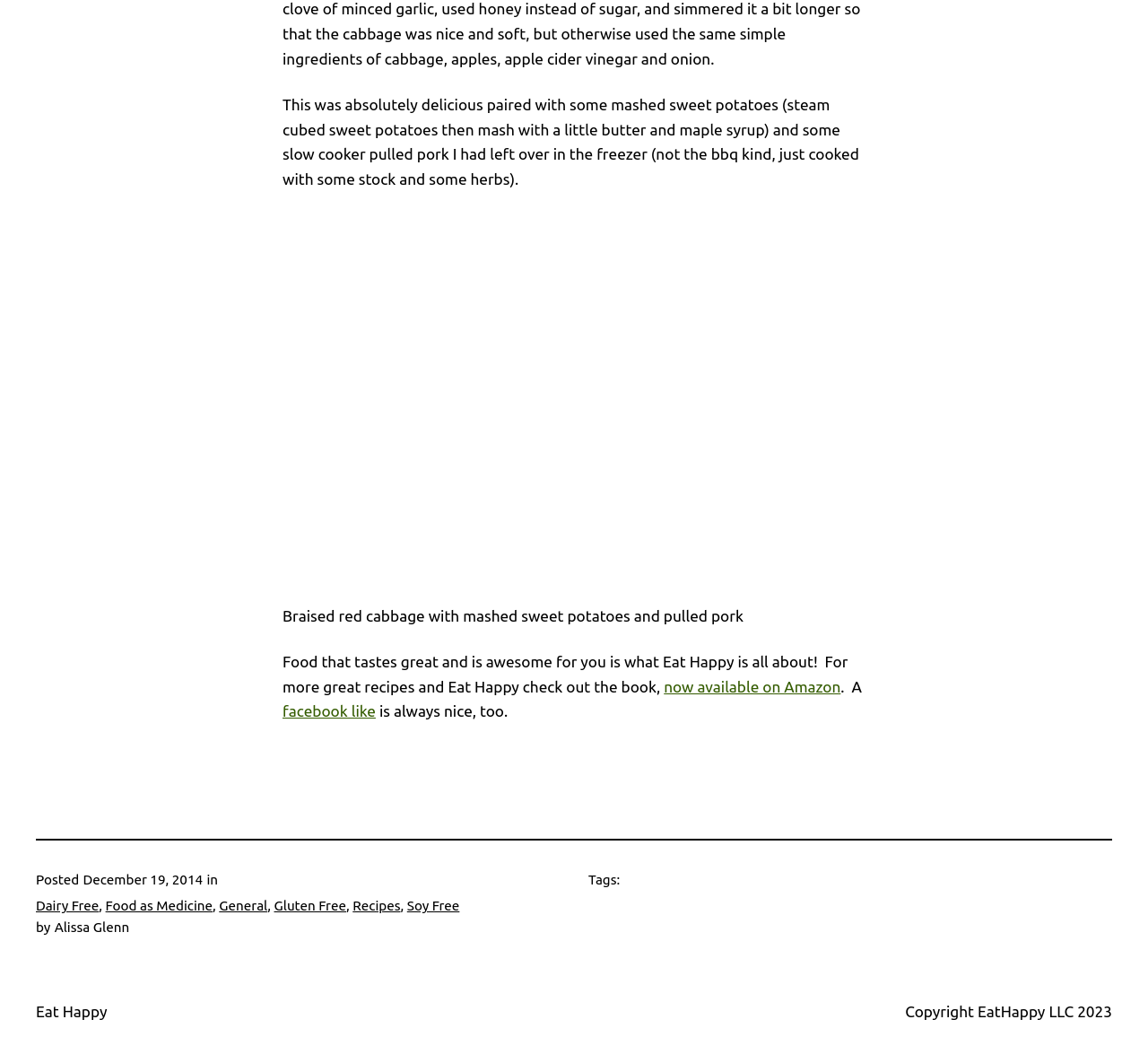Provide a one-word or short-phrase response to the question:
What is the name of the recipe described on this webpage?

Braised red cabbage with mashed sweet potatoes and pulled pork